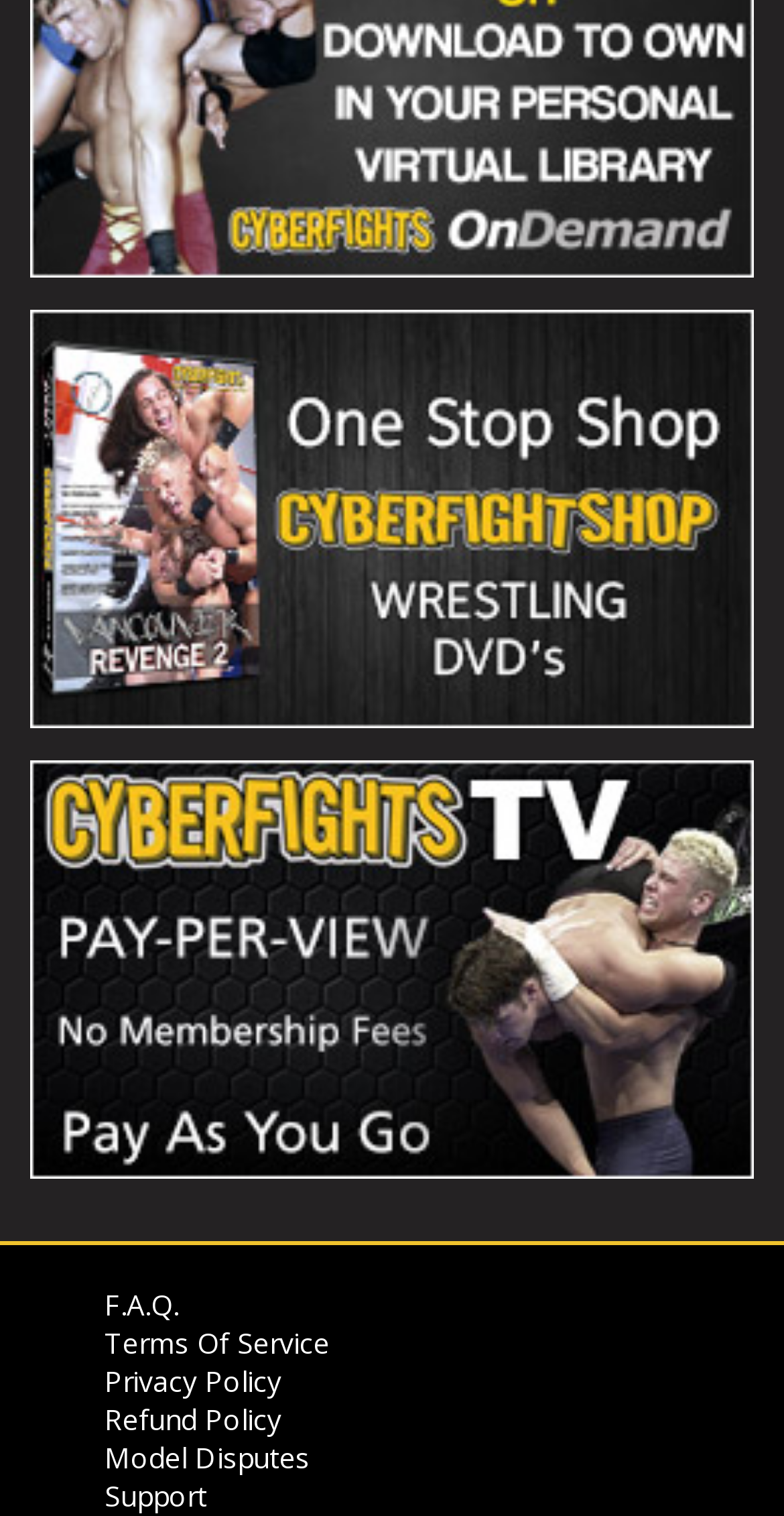Please answer the following question using a single word or phrase: 
How many links are at the bottom of the page?

5